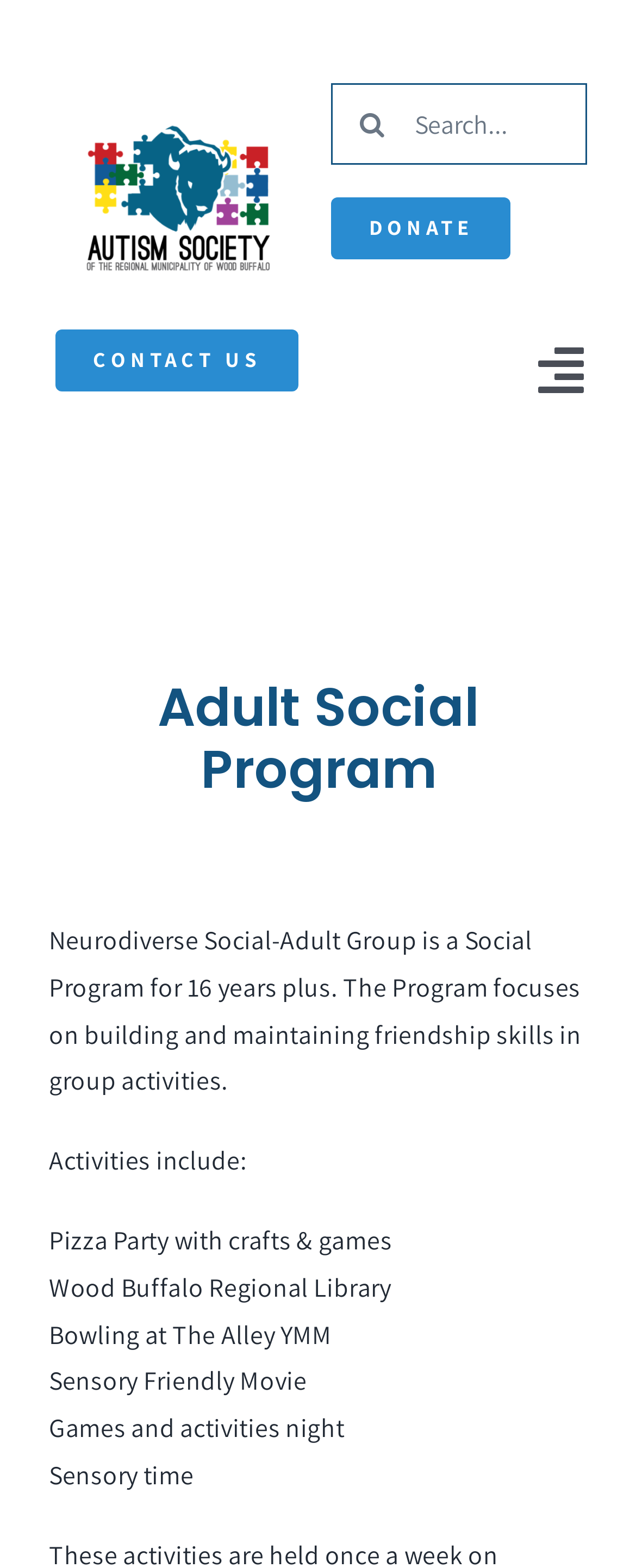Please identify the bounding box coordinates of where to click in order to follow the instruction: "Search for something".

[0.521, 0.053, 0.923, 0.105]